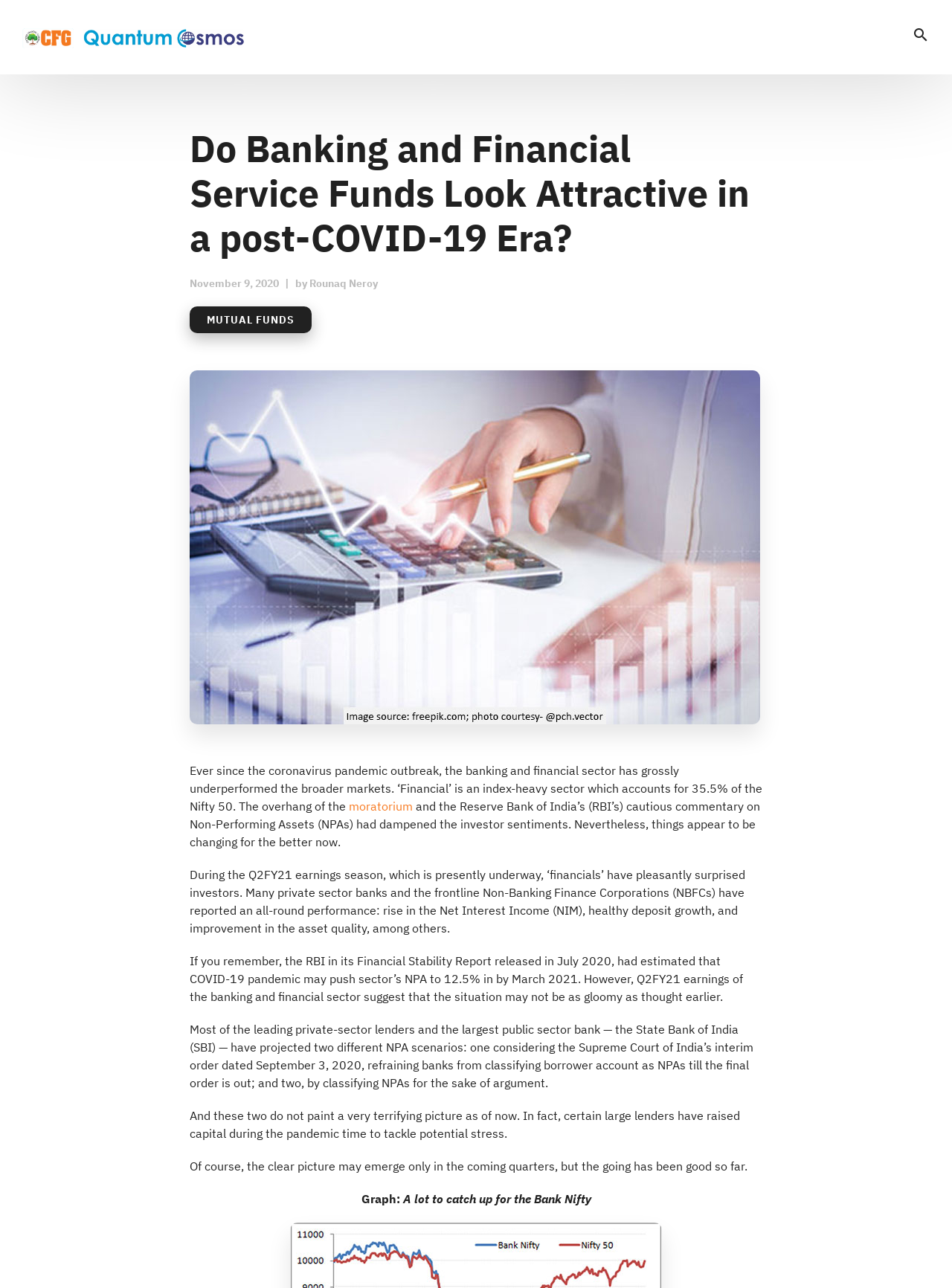Please find the main title text of this webpage.

Do Banking and Financial Service Funds Look Attractive in a post-COVID-19 Era?